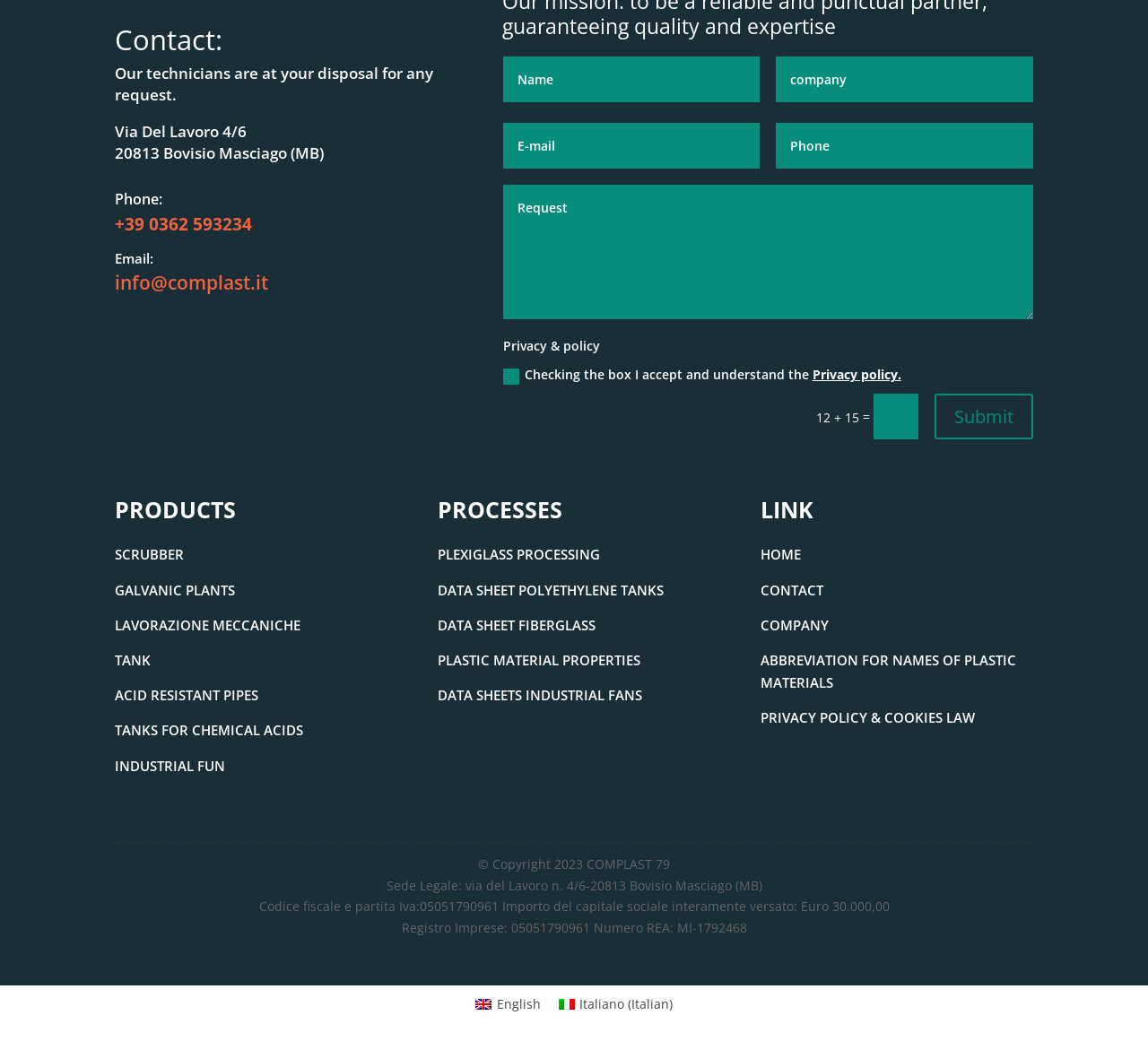Locate the bounding box coordinates of the clickable region to complete the following instruction: "Switch to English language."

[0.406, 0.945, 0.479, 0.967]